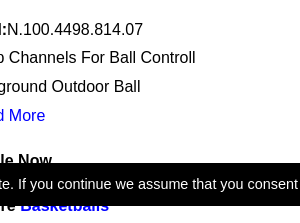Offer an in-depth description of the image shown.

This image features the "Nike Everyday Playground 8p Amber Basketball Size 7." Highlighted details include the product's unique identification number, MPN: N.100.4498.814.07, as well as key attributes like "Deep Channels For Ball Control" and "Playground Outdoor Ball." Below this information, a prominent "Read More" link invites viewers to explore additional details about the basketball, while a bold text indicates its availability status, marked as "★ Available Now." Additional navigation options are available to explore more basketball products.